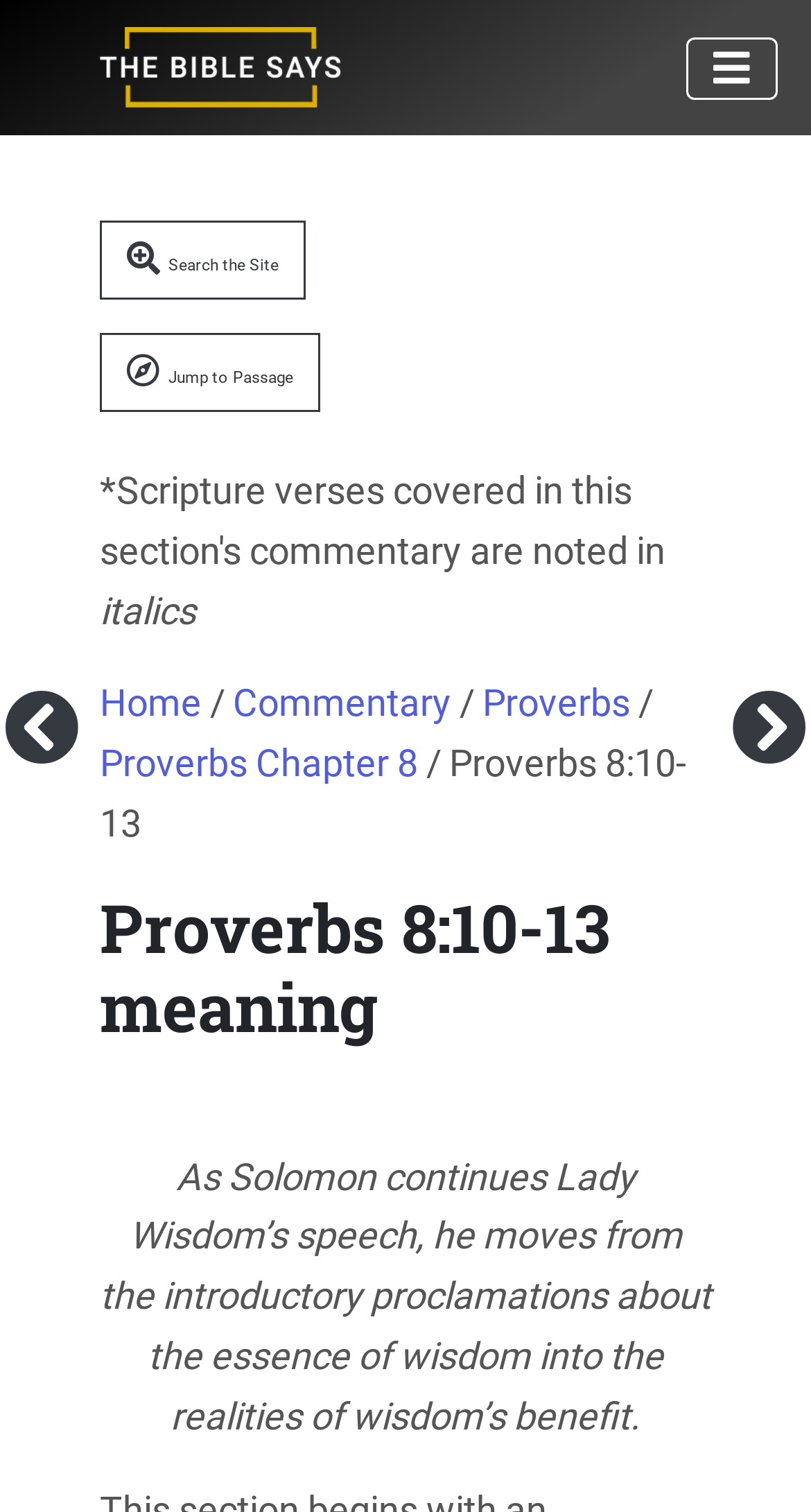Please locate the bounding box coordinates of the element that needs to be clicked to achieve the following instruction: "Click the 'The Bible Says' link". The coordinates should be four float numbers between 0 and 1, i.e., [left, top, right, bottom].

[0.041, 0.011, 0.503, 0.079]